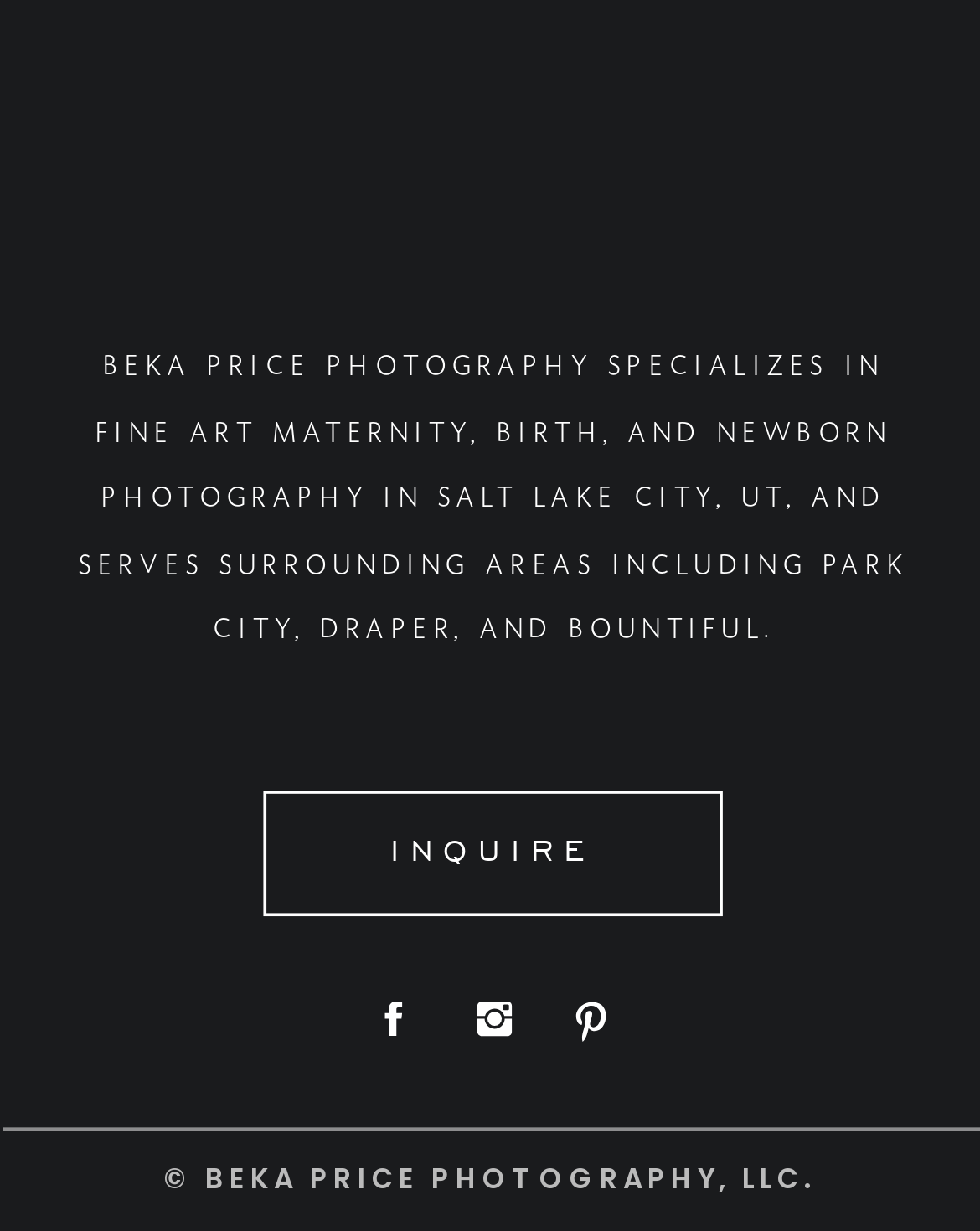Provide a brief response to the question using a single word or phrase: 
How many images are on this webpage?

Multiple